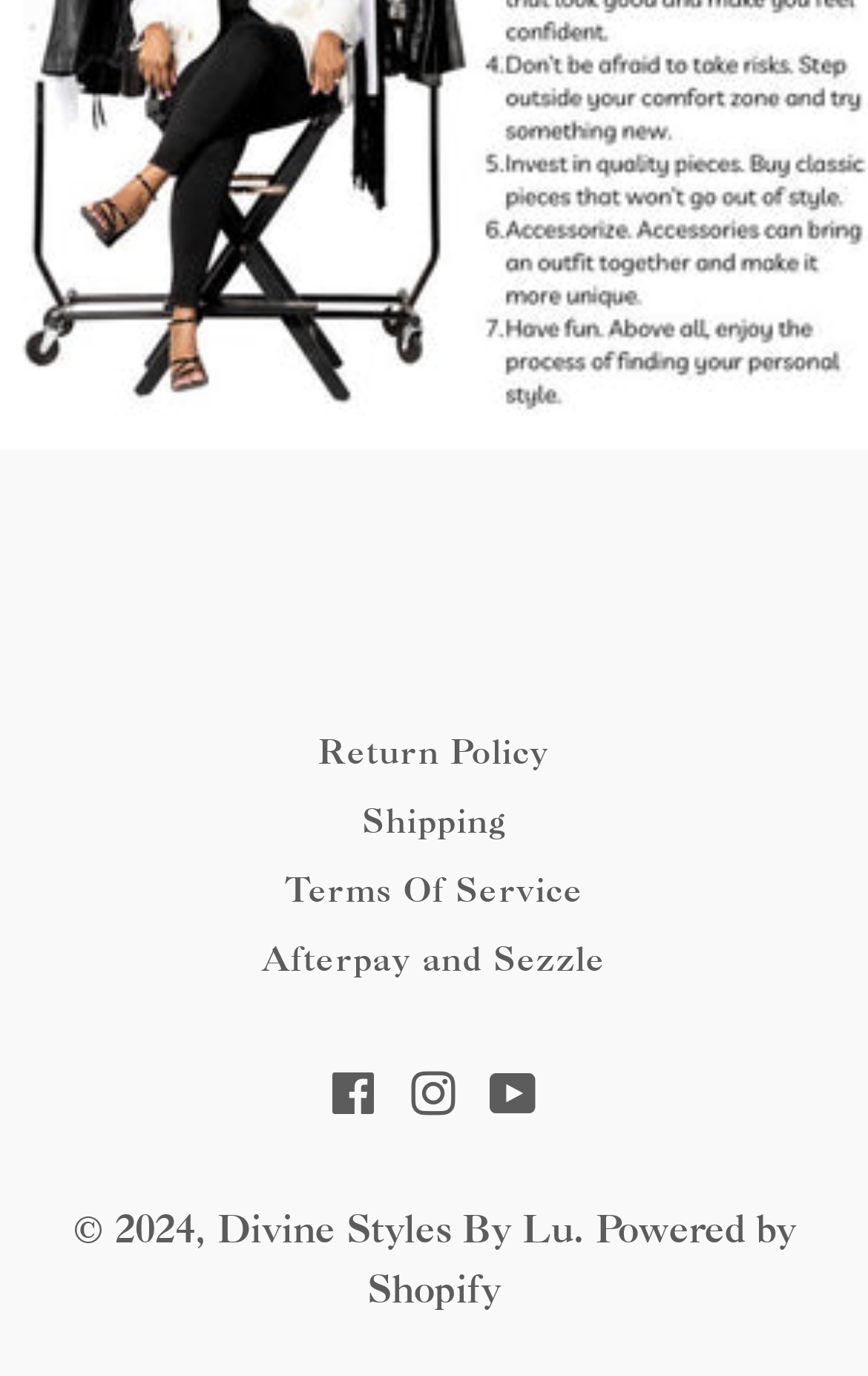Locate the bounding box coordinates of the UI element described by: "Divine Styles By Lu". The bounding box coordinates should consist of four float numbers between 0 and 1, i.e., [left, top, right, bottom].

[0.25, 0.875, 0.66, 0.909]